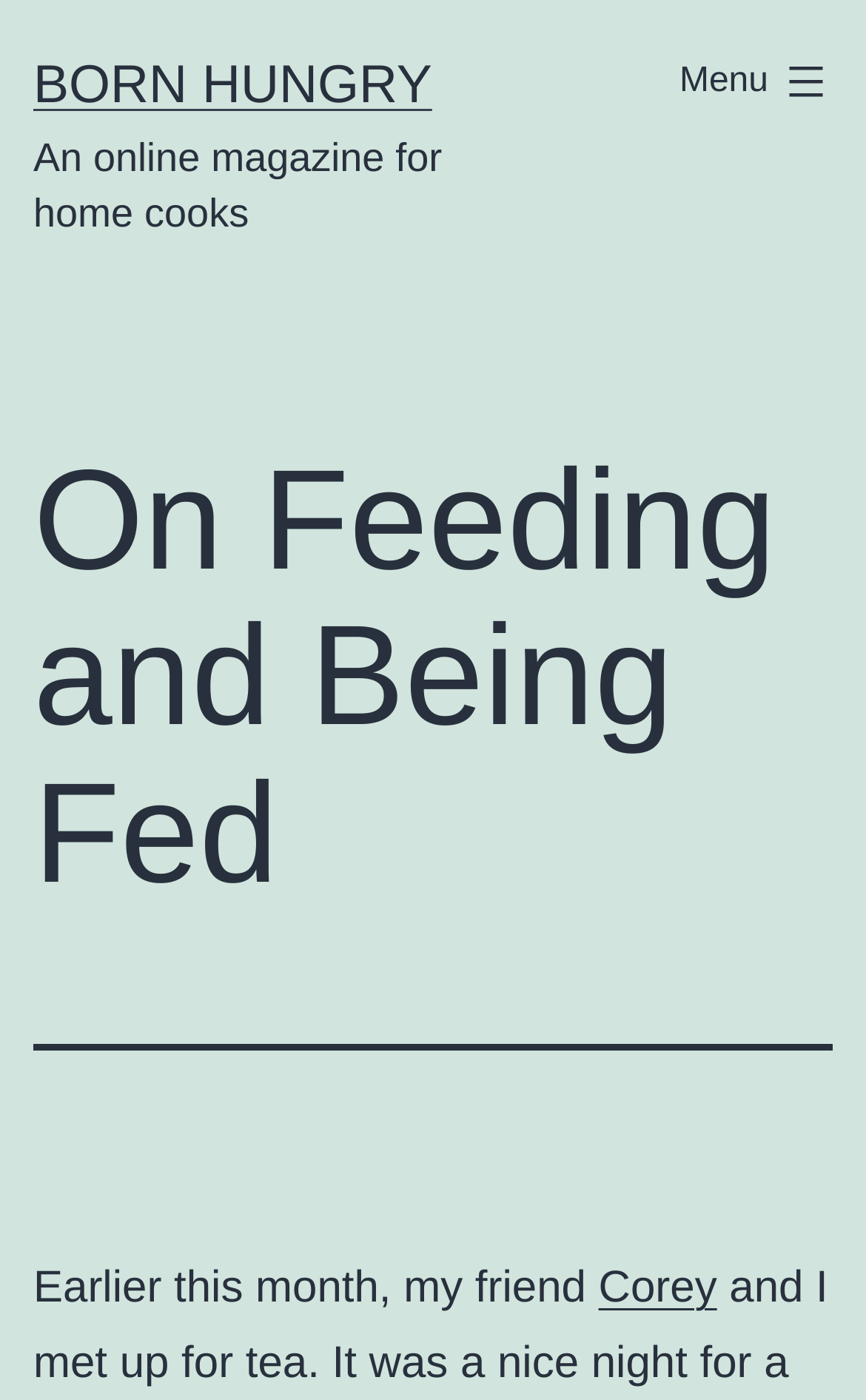Answer the question briefly using a single word or phrase: 
Who is mentioned as the author's friend?

Corey